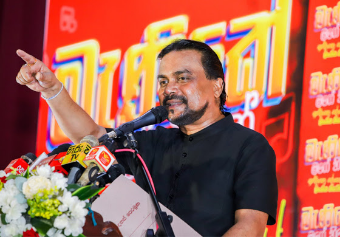What is on the podium?
Look at the image and provide a short answer using one word or a phrase.

Flowers